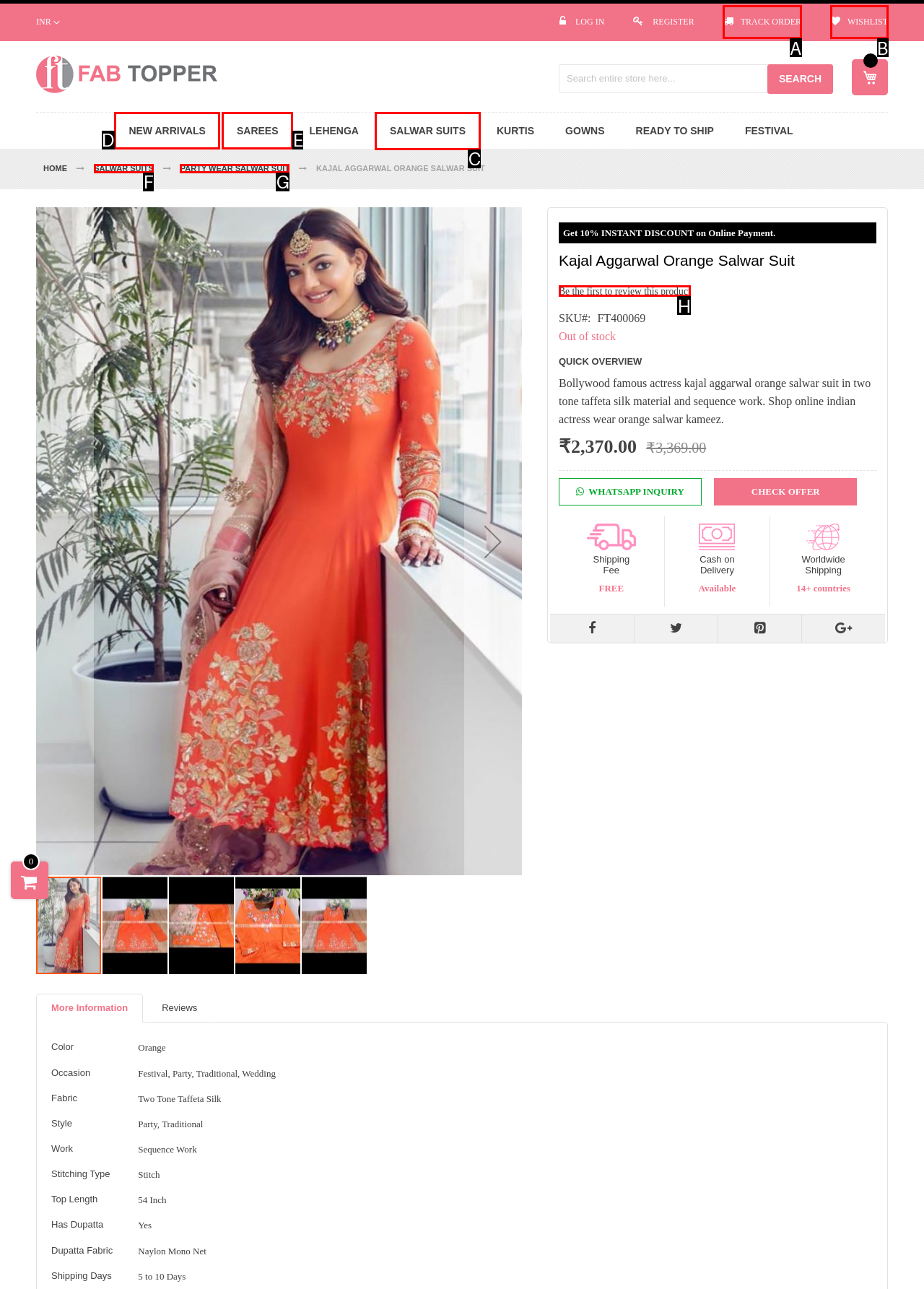Determine the letter of the element I should select to fulfill the following instruction: View Salwar Suits products. Just provide the letter.

C